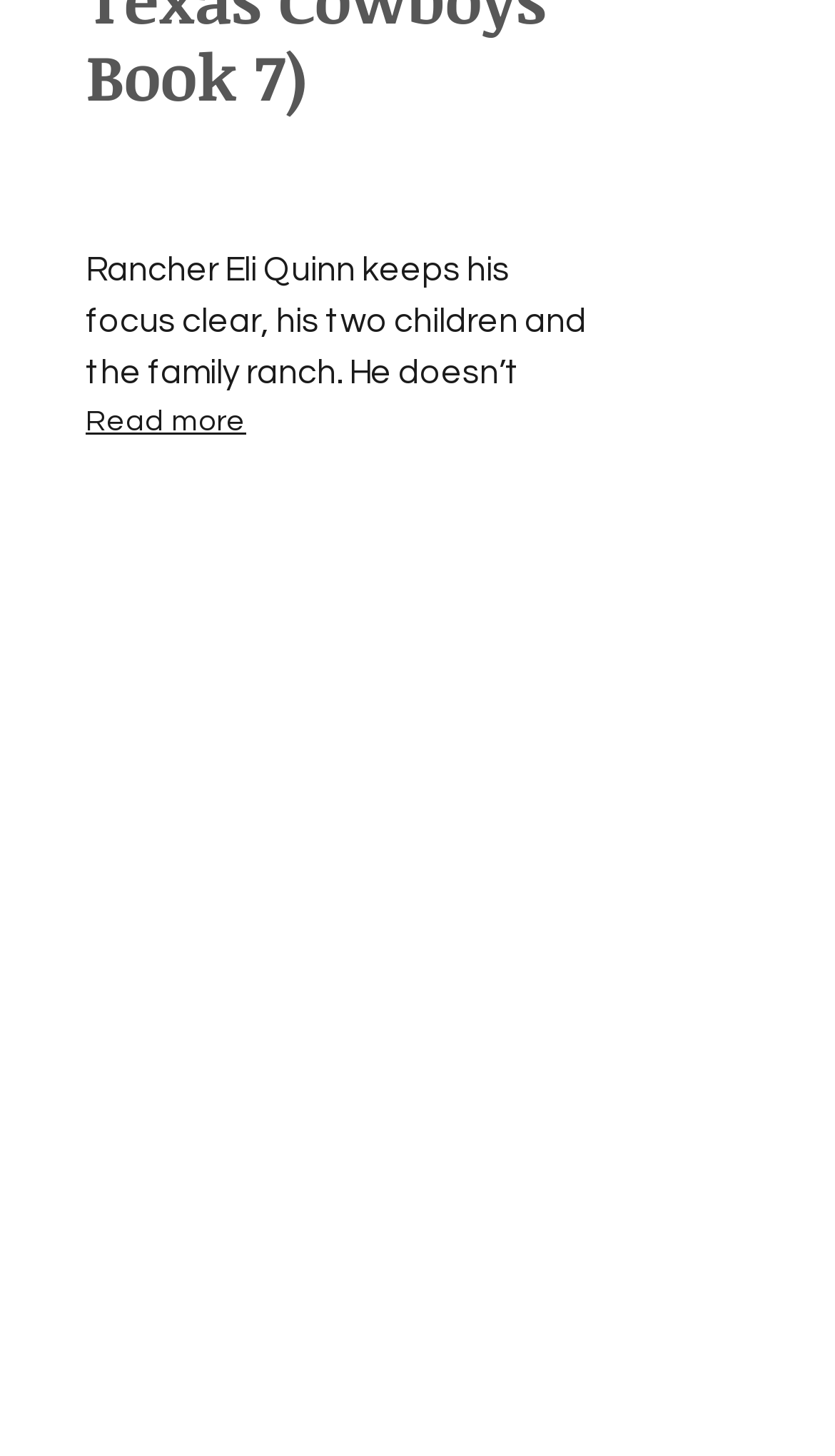How many links are provided to buy the book?
Using the image, provide a detailed and thorough answer to the question.

There are five links provided to buy the book, namely Amazon, Barnes & Noble, Walmart/Kobo, Google Play, and Apple.